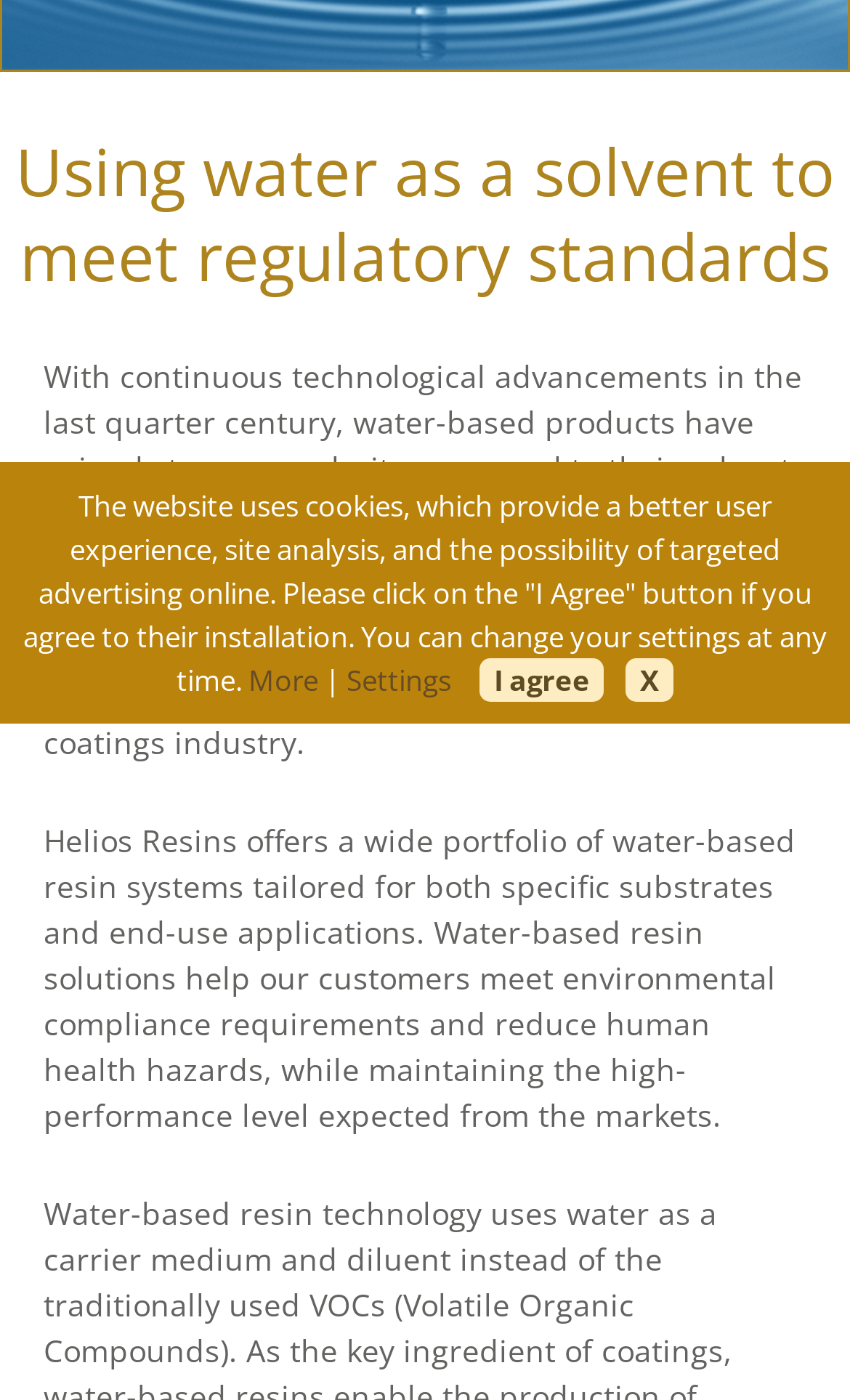Given the webpage screenshot, identify the bounding box of the UI element that matches this description: "More".

[0.292, 0.472, 0.374, 0.5]